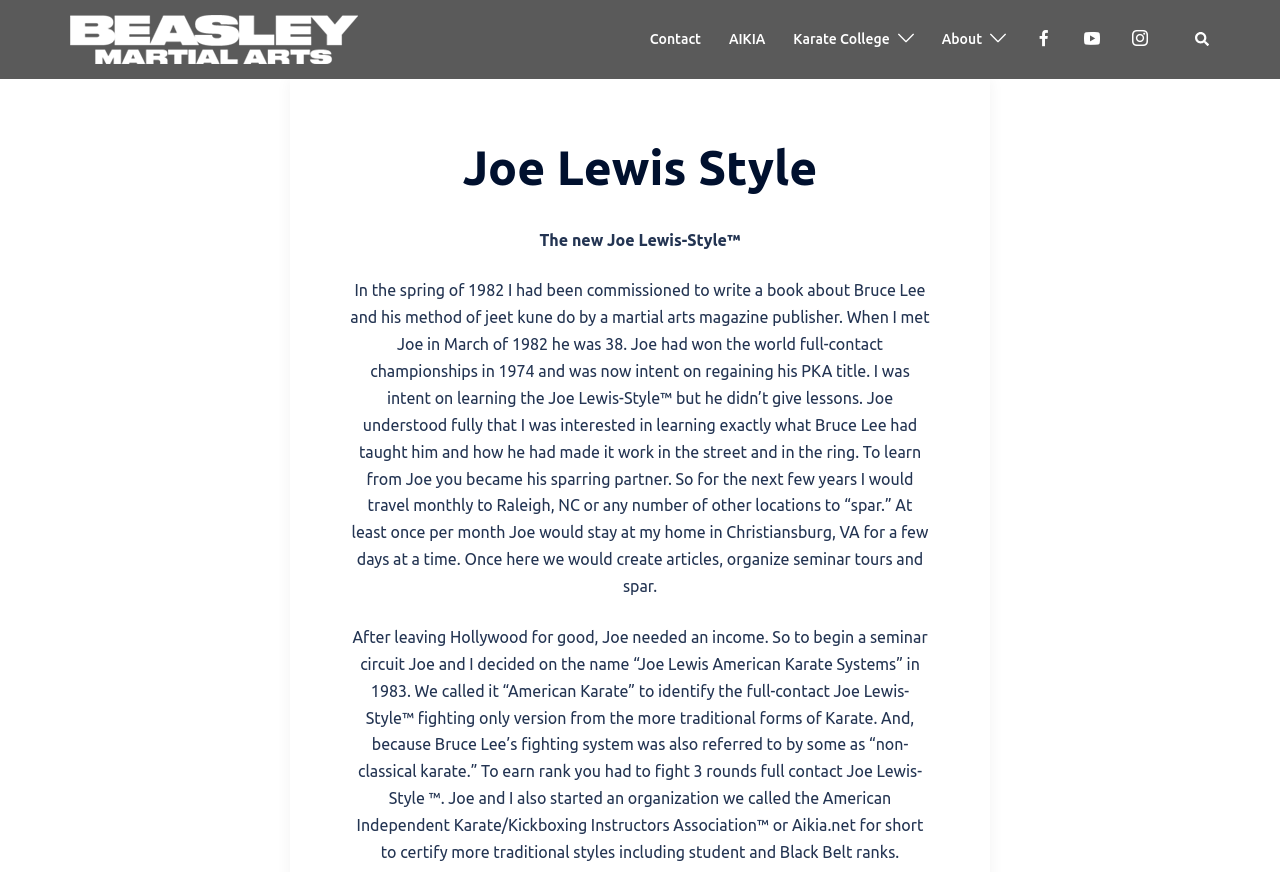Please extract the primary headline from the webpage.

Joe Lewis Style